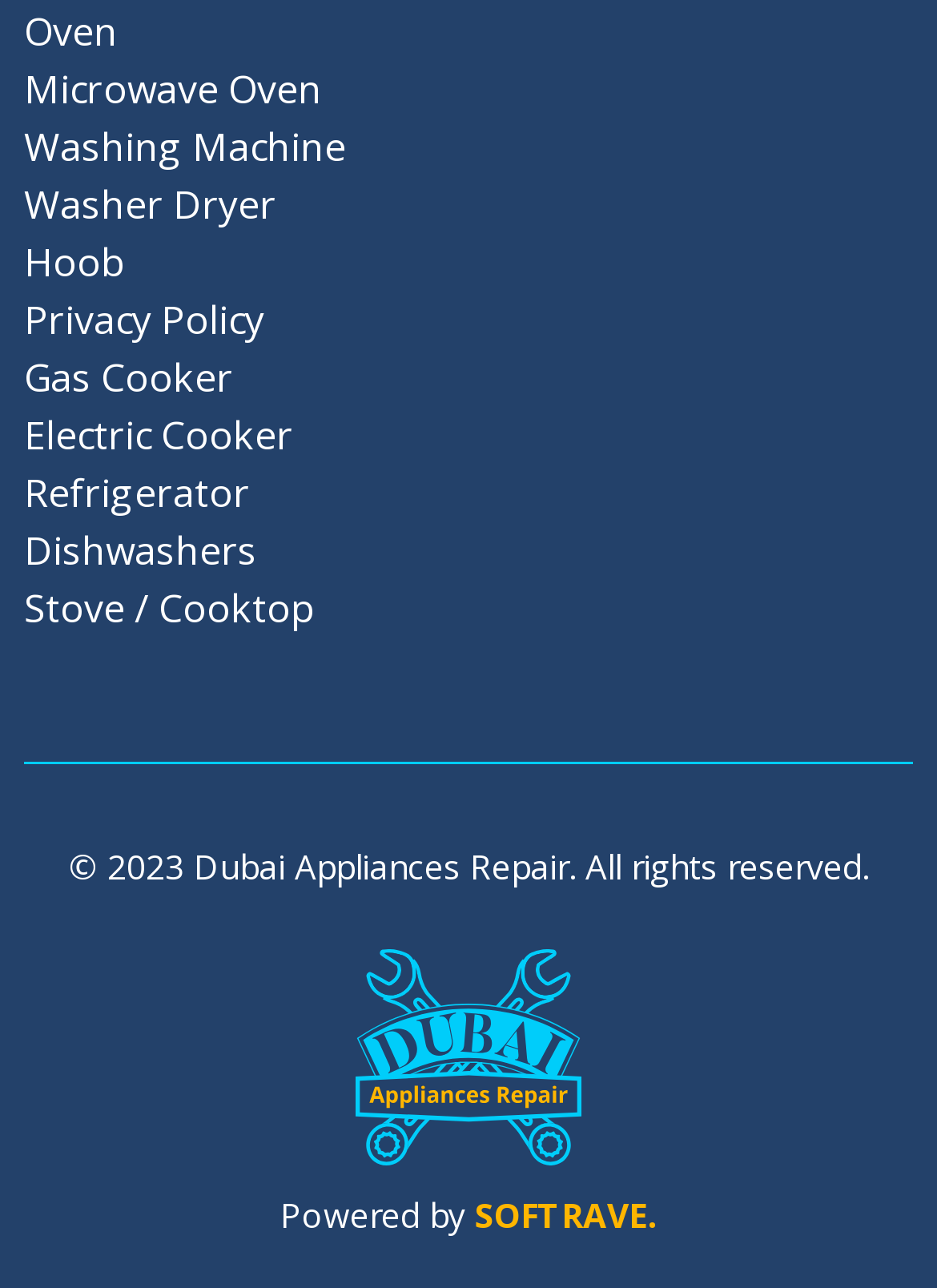What is the name of the company powering the webpage?
Answer the question with a detailed and thorough explanation.

At the bottom of the webpage, I found a static text element that reads 'Powered by' followed by a link to SOFTRAVE, indicating that SOFTRAVE is the company powering the webpage.